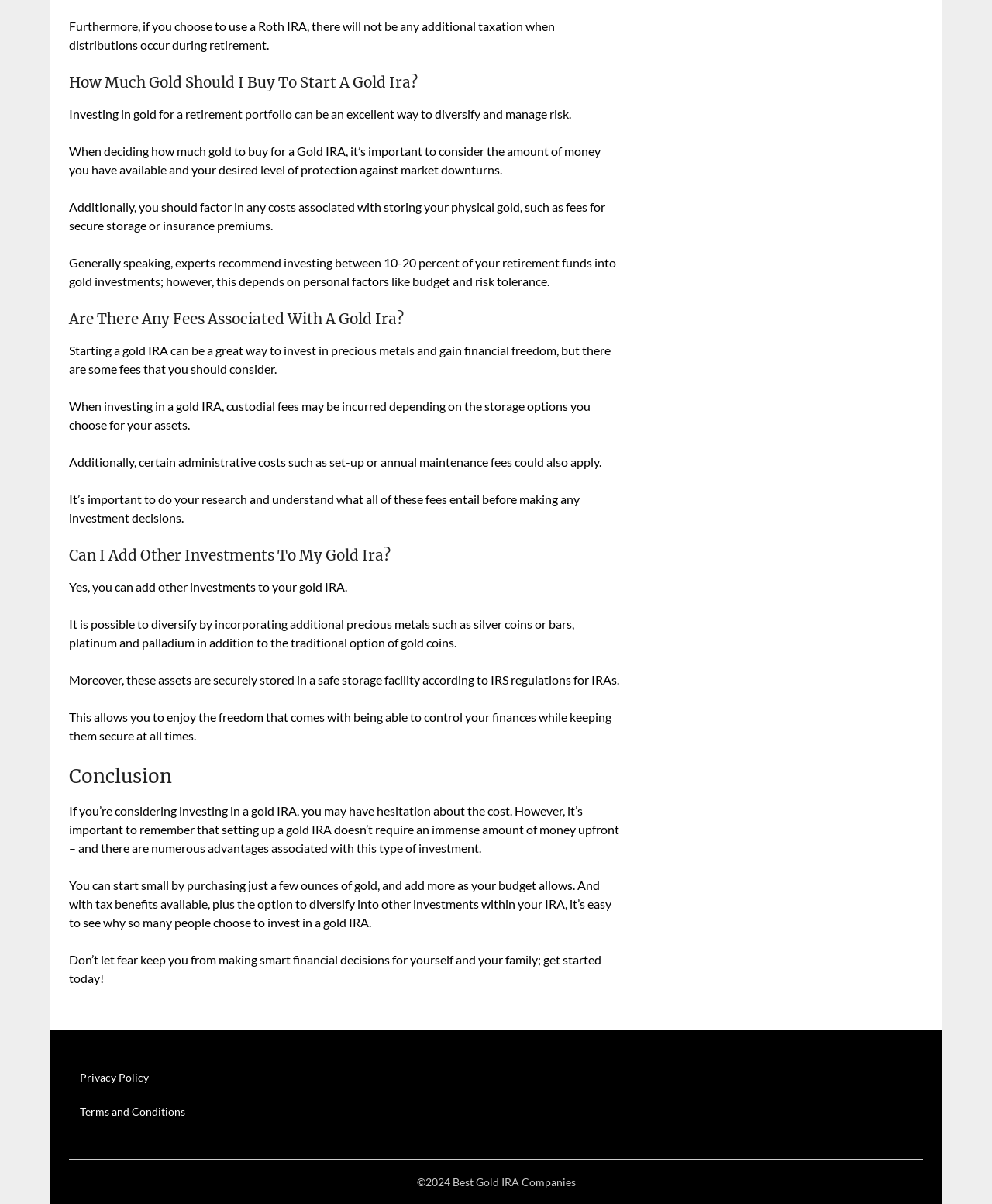Provide the bounding box coordinates for the specified HTML element described in this description: "Privacy Policy". The coordinates should be four float numbers ranging from 0 to 1, in the format [left, top, right, bottom].

[0.08, 0.889, 0.15, 0.9]